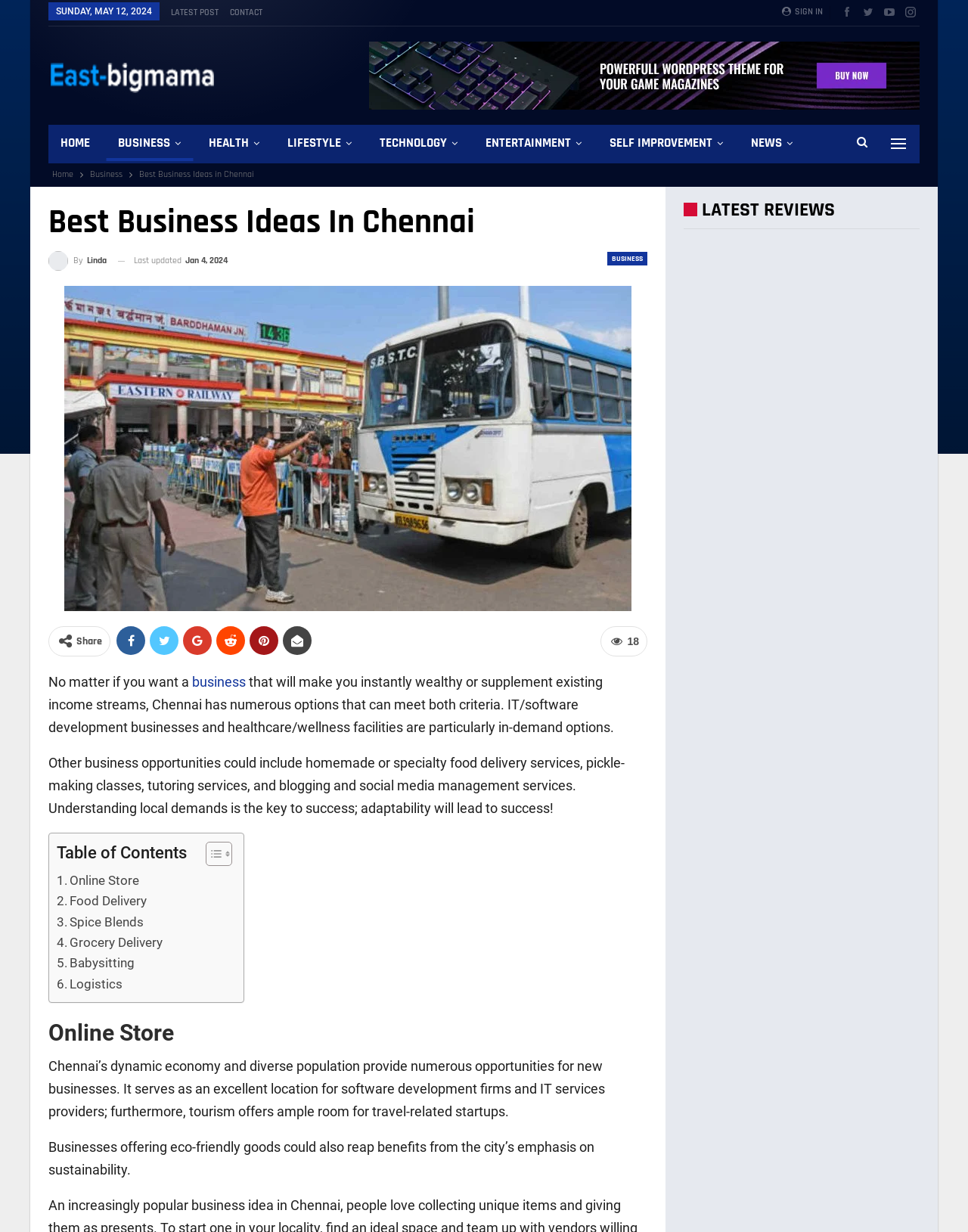Your task is to find and give the main heading text of the webpage.

Best Business Ideas In Chennai